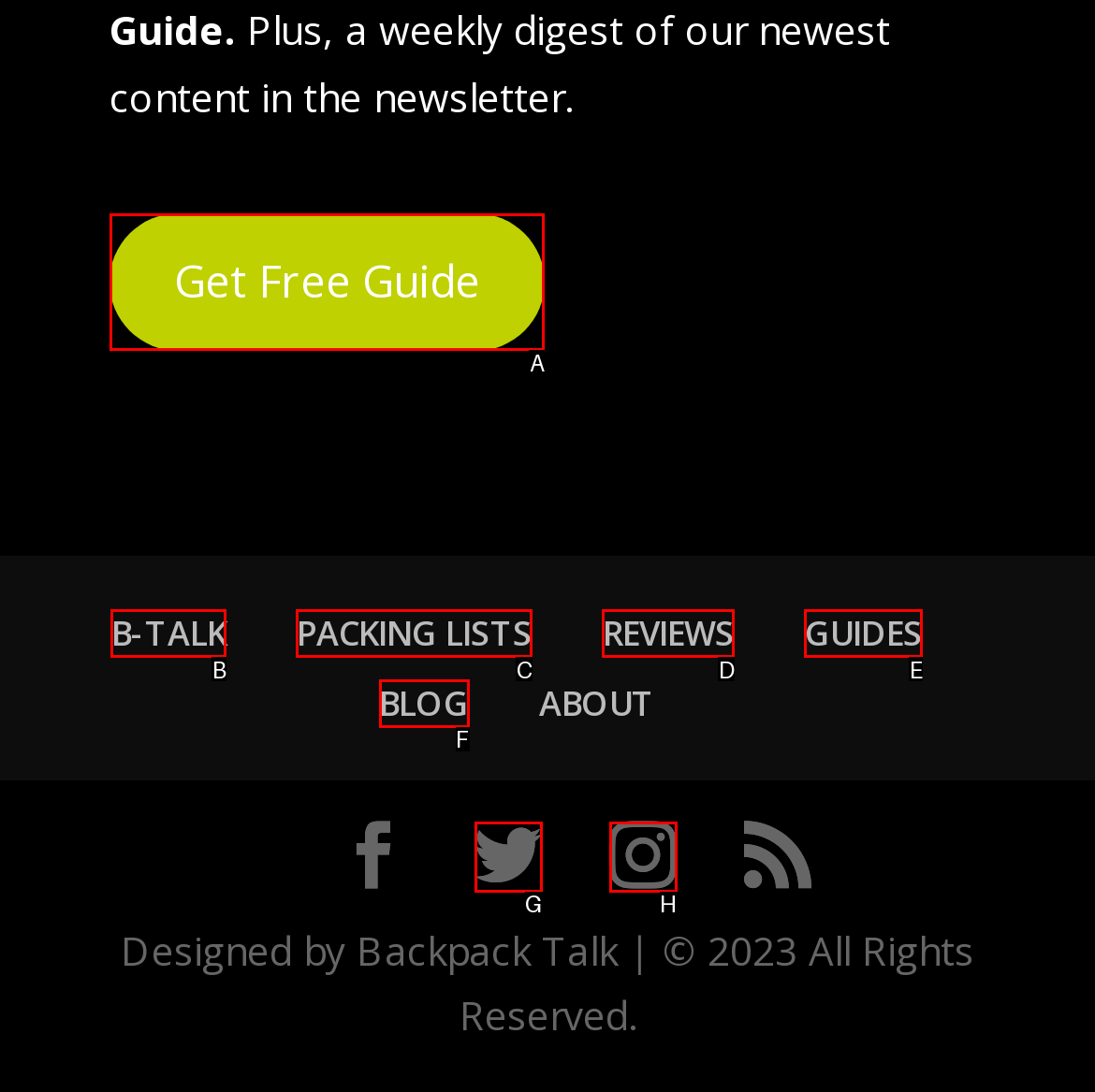Given the description: Get Free Guide, pick the option that matches best and answer with the corresponding letter directly.

A